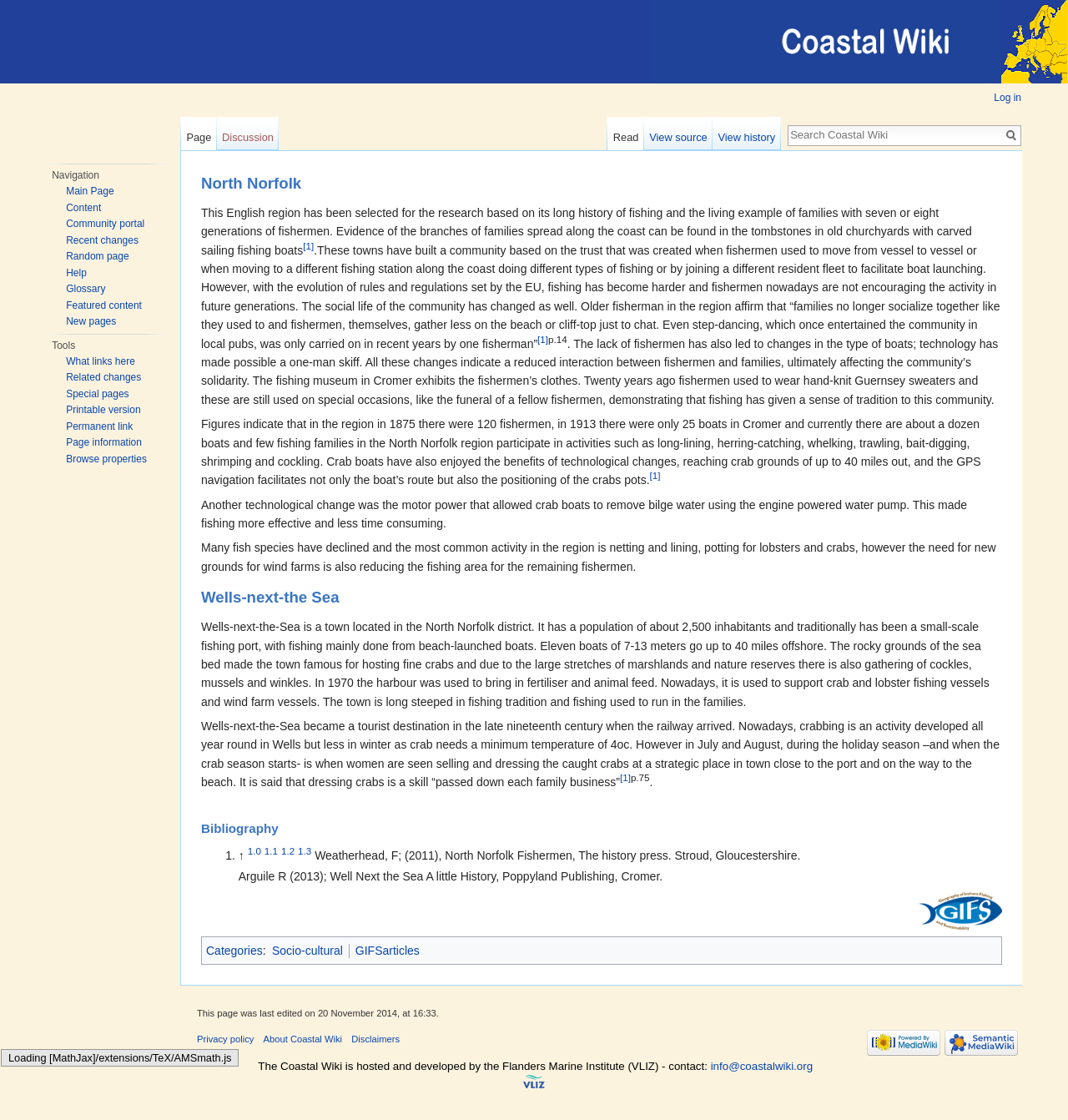Locate the bounding box coordinates of the clickable area needed to fulfill the instruction: "view history".

[0.667, 0.104, 0.731, 0.134]